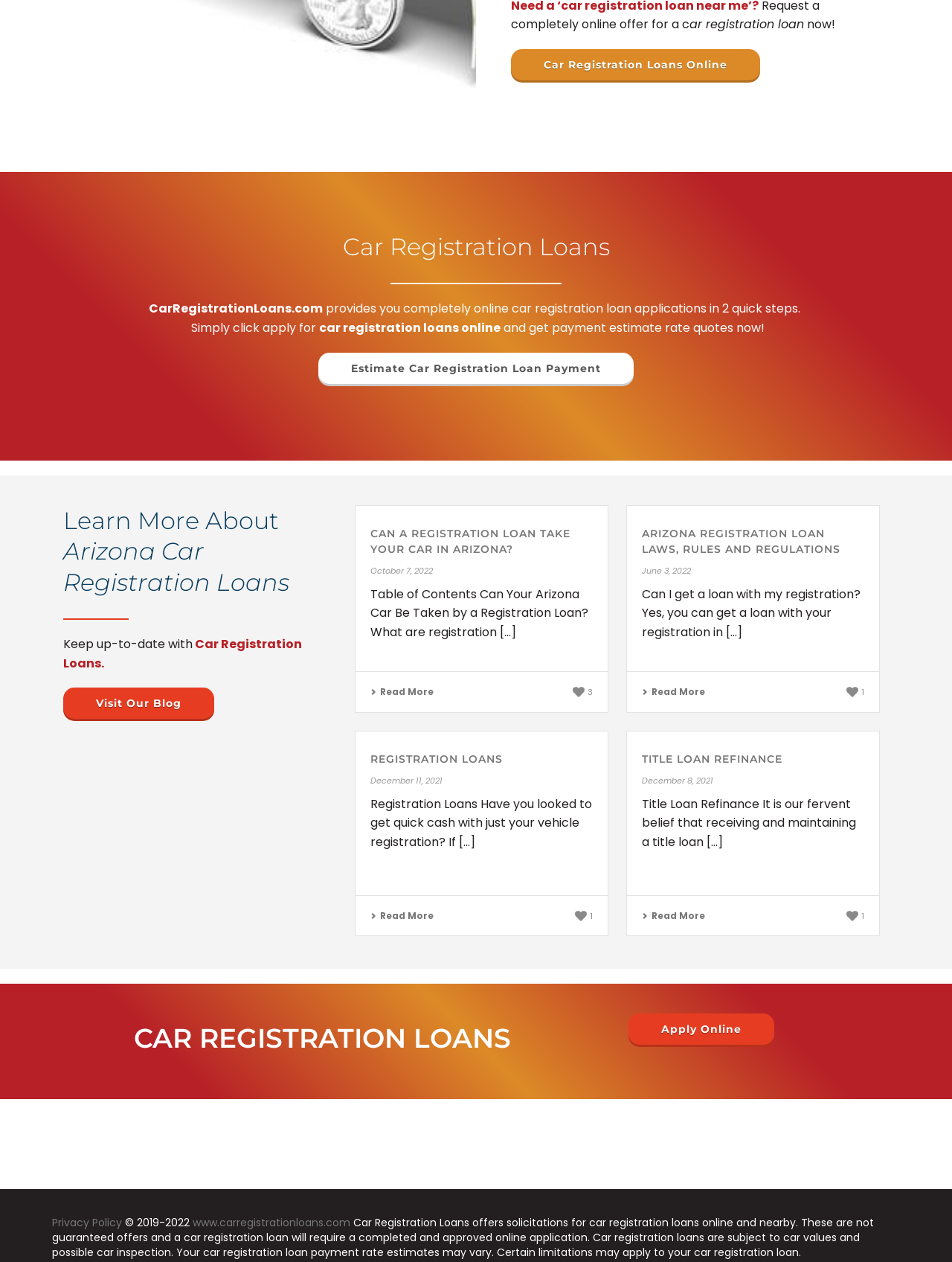Answer this question using a single word or a brief phrase:
What is the purpose of the 'Apply Online' button?

To apply for car registration loans